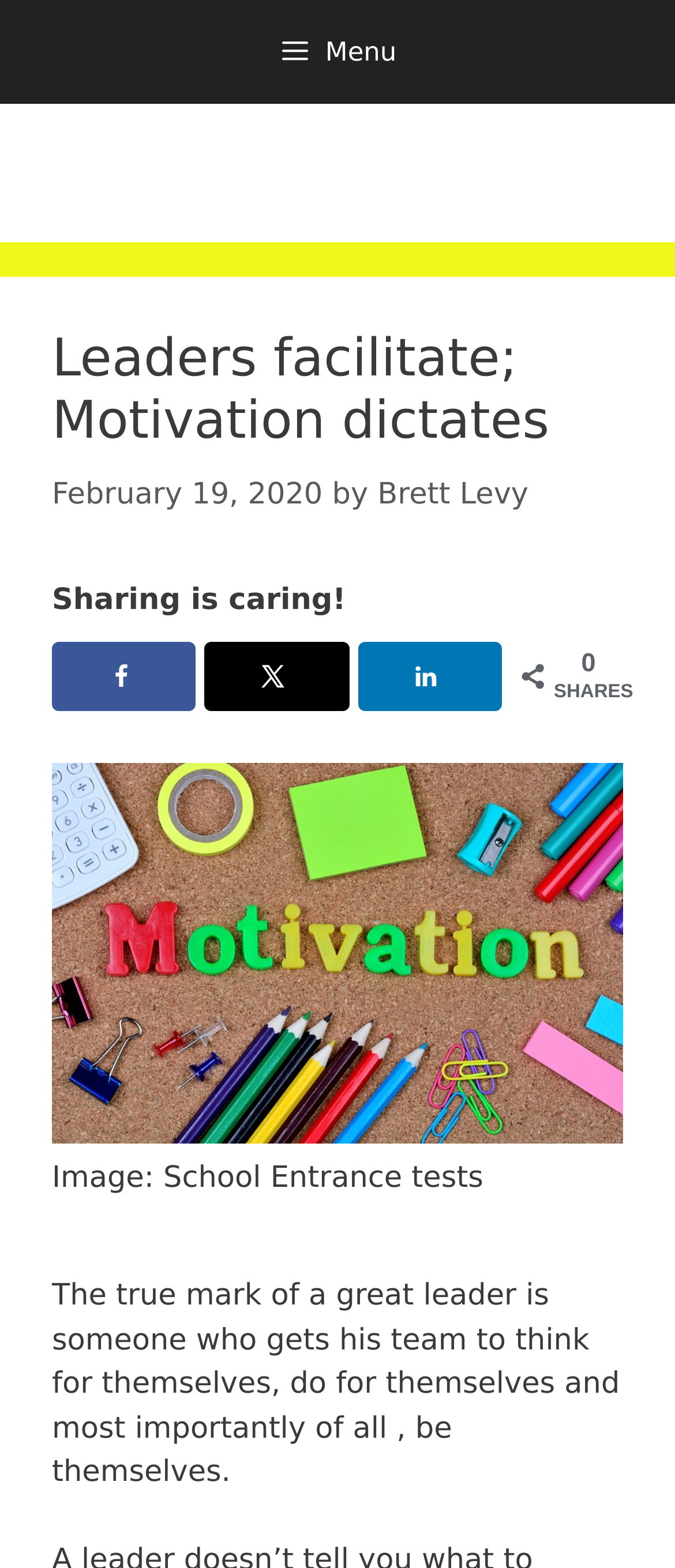Summarize the webpage comprehensively, mentioning all visible components.

This webpage appears to be a blog post or article about leadership. At the top, there is a menu button on the left side, which is not expanded. Next to the menu button, there is a header section that spans almost the entire width of the page. The header section contains the title "Leaders facilitate; Motivation dictates" in a prominent font, along with the date "February 19, 2020" and the author's name "Brett Levy" on the right side.

Below the header section, there is a short phrase "Sharing is caring!" followed by a small image and a "0" label, which might indicate the number of shares. There are also three social media sharing links, each with a corresponding icon, placed side by side.

The main content of the webpage is an image with a caption "Image: School Entrance tests" at the bottom. The image takes up most of the width of the page and is positioned below the social media sharing links.

Below the image, there is a paragraph of text that discusses the qualities of a great leader, stating that a great leader is someone who gets their team to think for themselves, do for themselves, and be themselves. This paragraph is positioned at the bottom of the page and spans almost the entire width of the page.